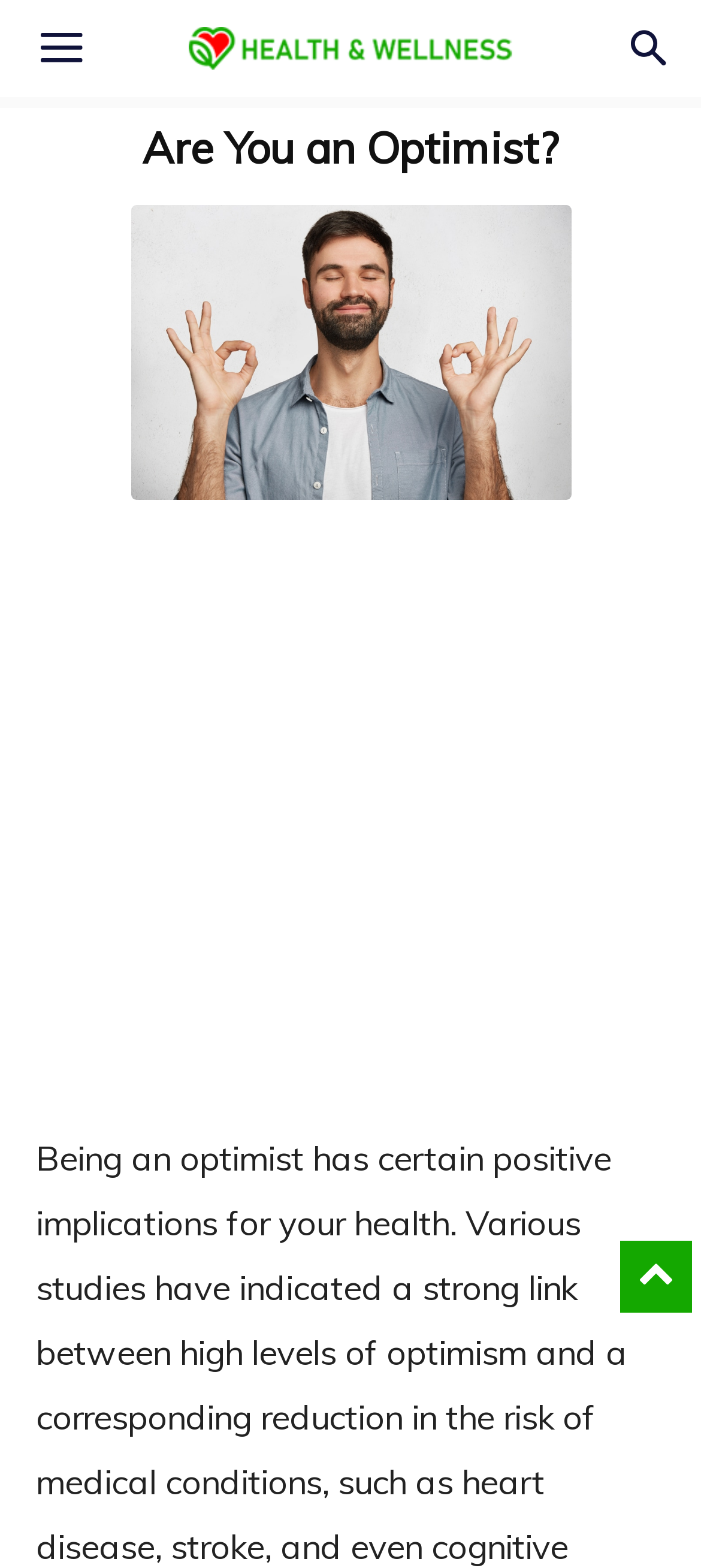Locate the primary heading on the webpage and return its text.

Are You an Optimist?